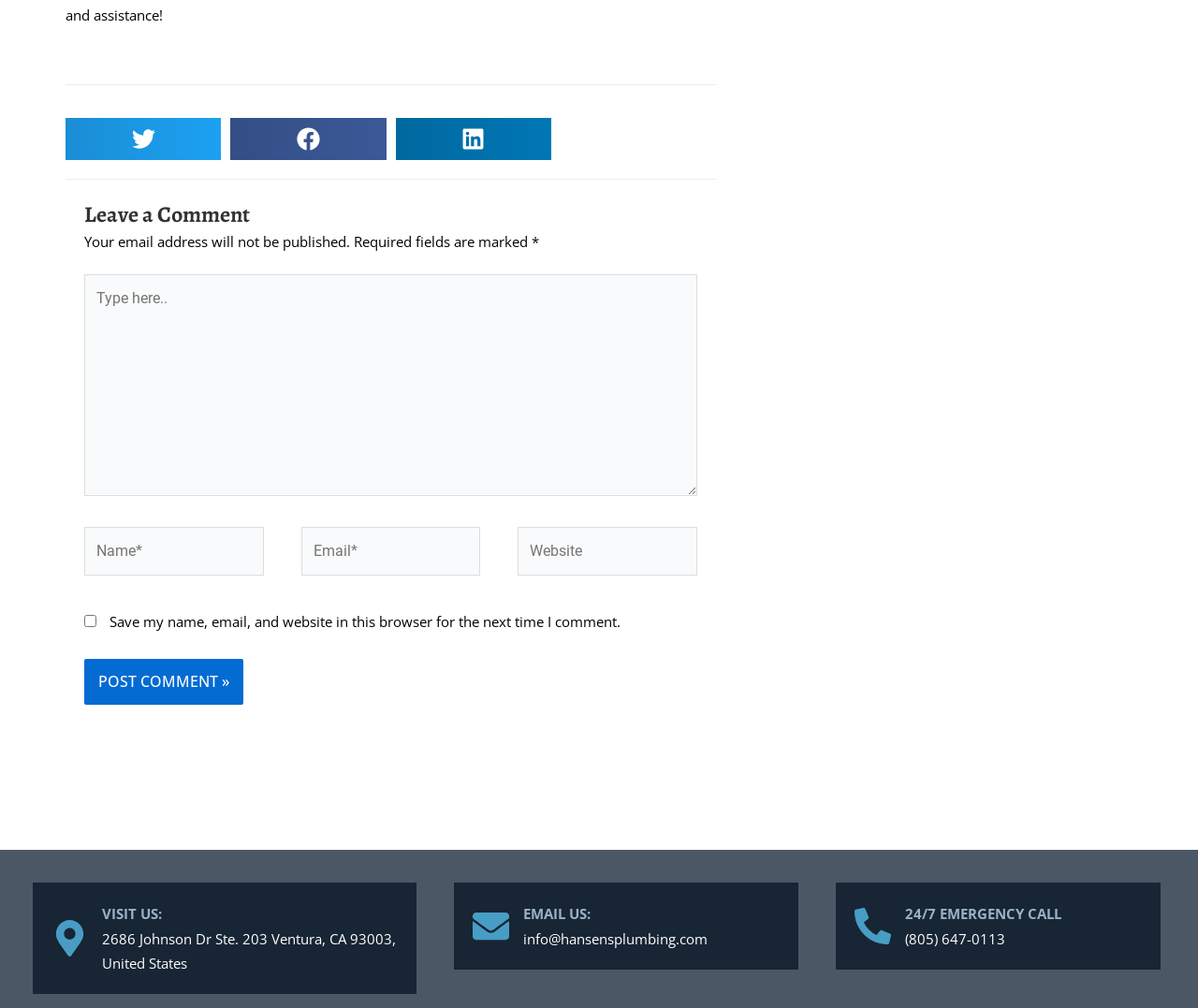What is the purpose of the 'Leave a Comment' section?
Please provide a single word or phrase based on the screenshot.

To leave a comment